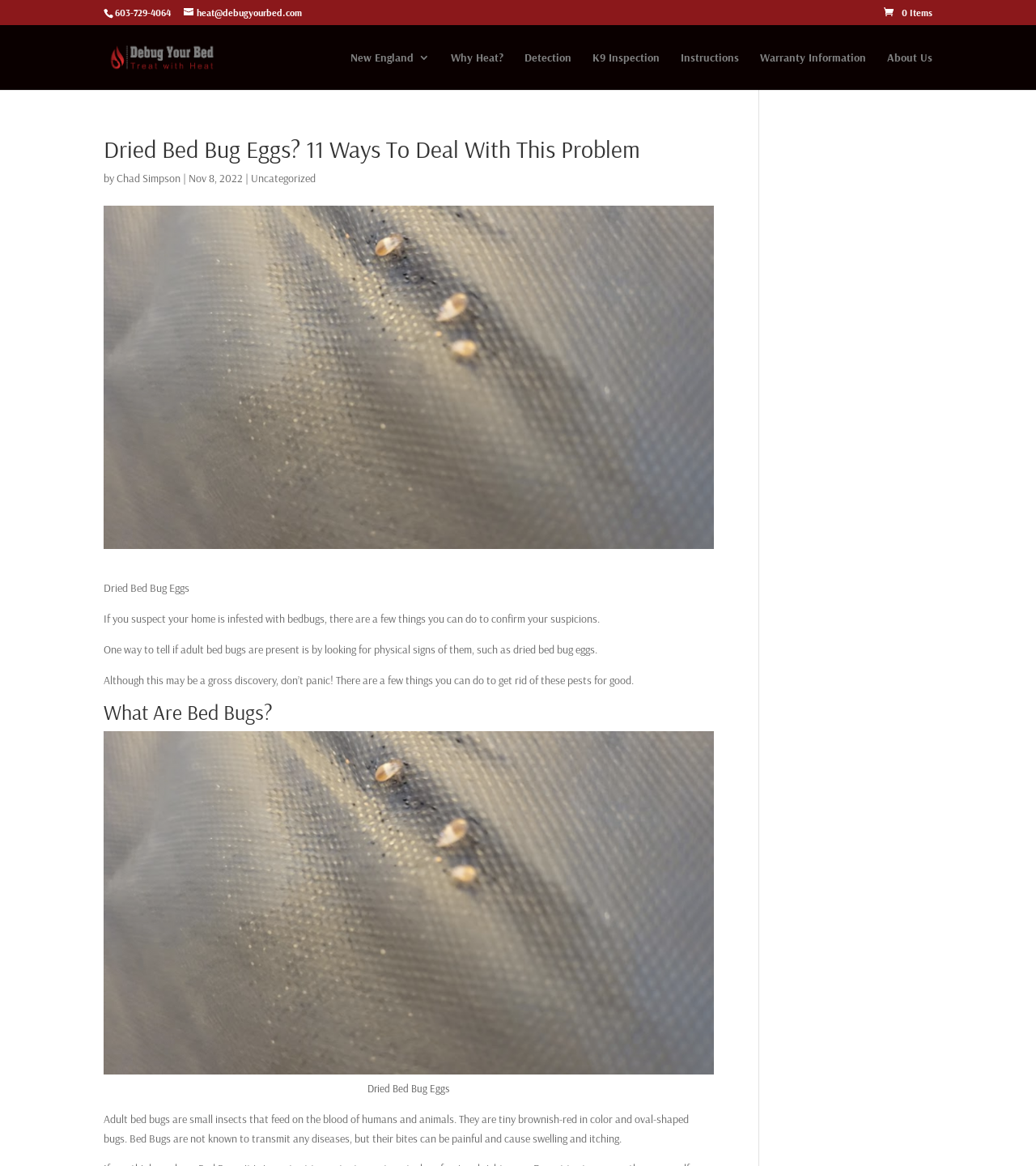Locate the bounding box coordinates of the area that needs to be clicked to fulfill the following instruction: "Visit the Debug Your Bed website". The coordinates should be in the format of four float numbers between 0 and 1, namely [left, top, right, bottom].

[0.102, 0.042, 0.231, 0.055]